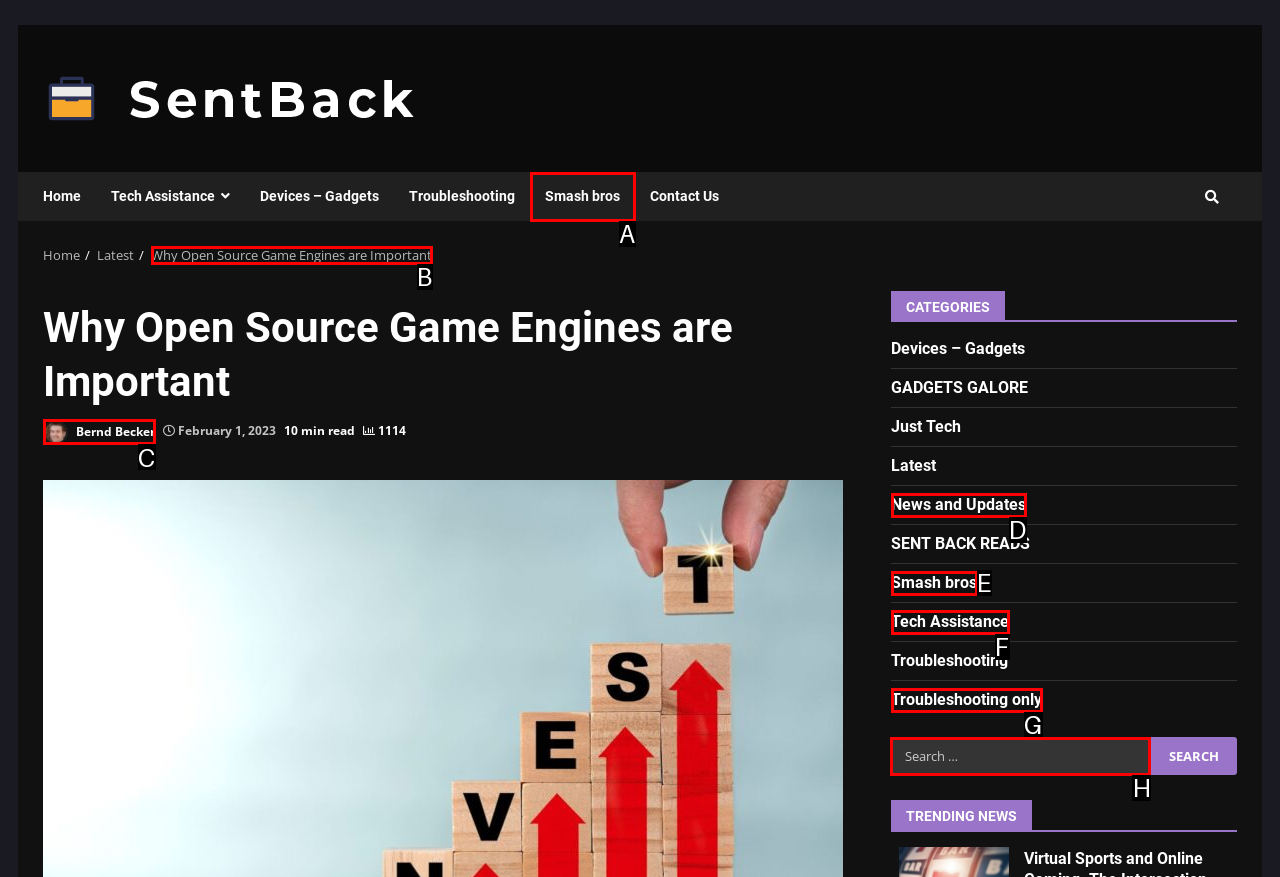Choose the HTML element to click for this instruction: Search for something Answer with the letter of the correct choice from the given options.

H